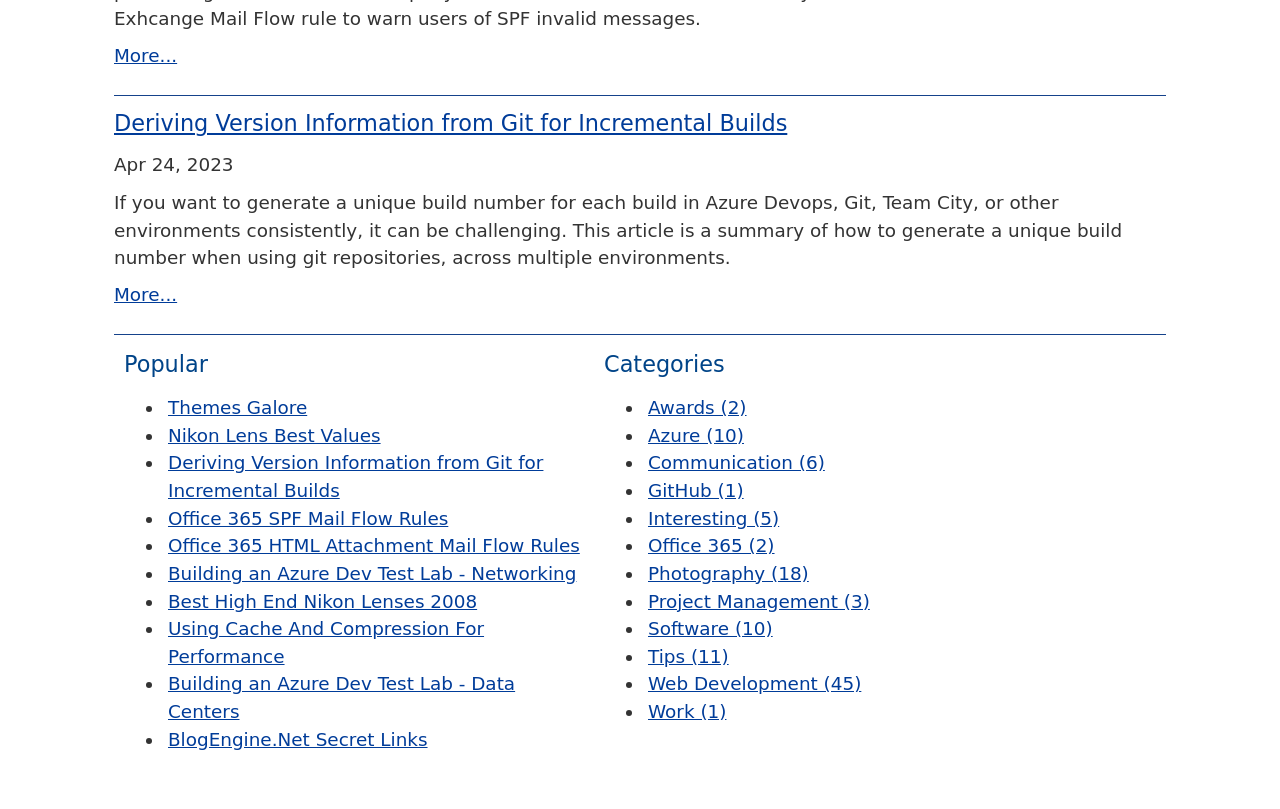Provide your answer in one word or a succinct phrase for the question: 
What is the date of the article 'Deriving Version Information from Git for Incremental Builds'?

Apr 24, 2023